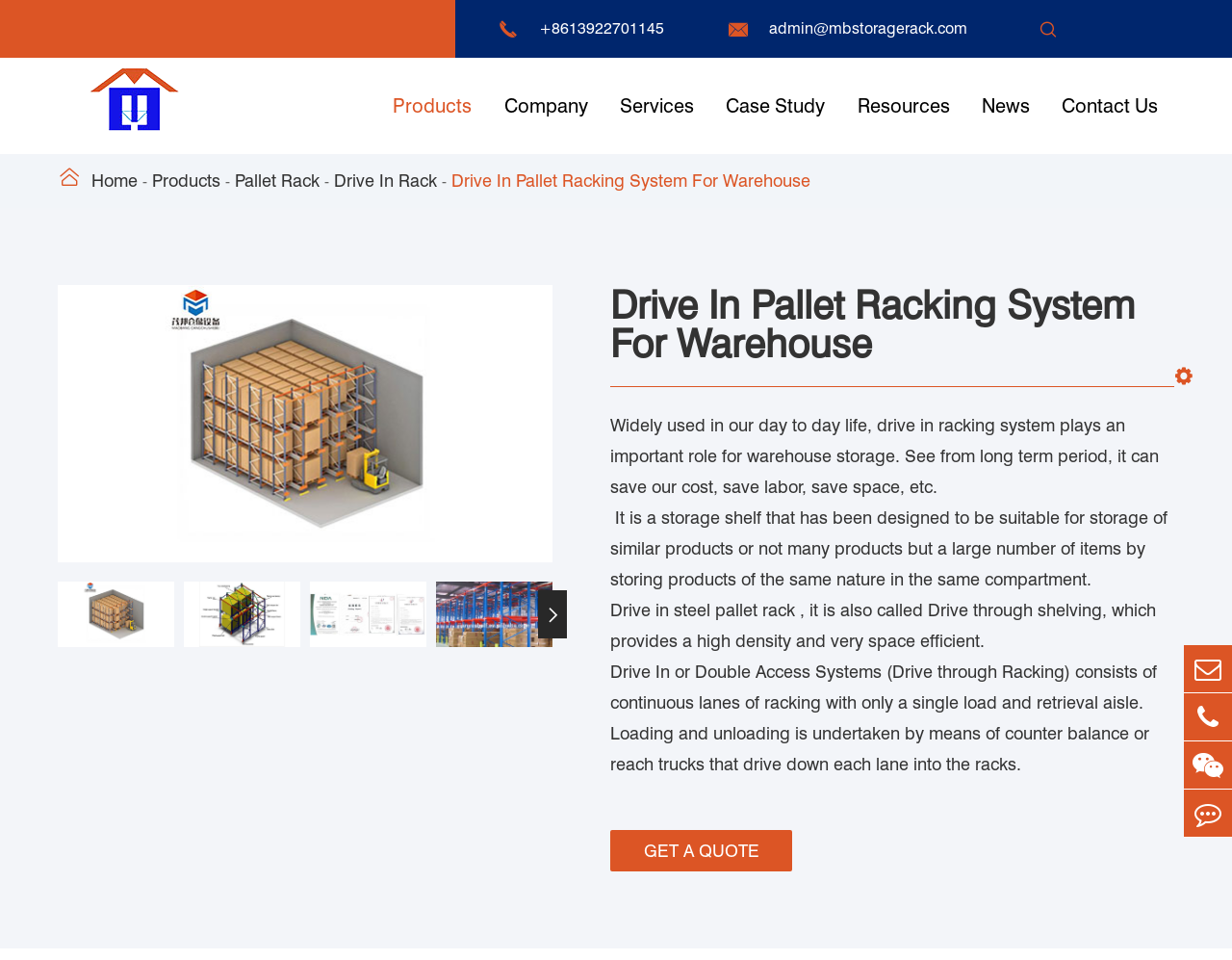Carefully examine the image and provide an in-depth answer to the question: What is the type of product shown in the images?

I found the type of product by looking at the images on the webpage, which show different types of pallet racks. The images are accompanied by text that describes the product, such as 'pallet rack company' and 'pallet rack factory'.